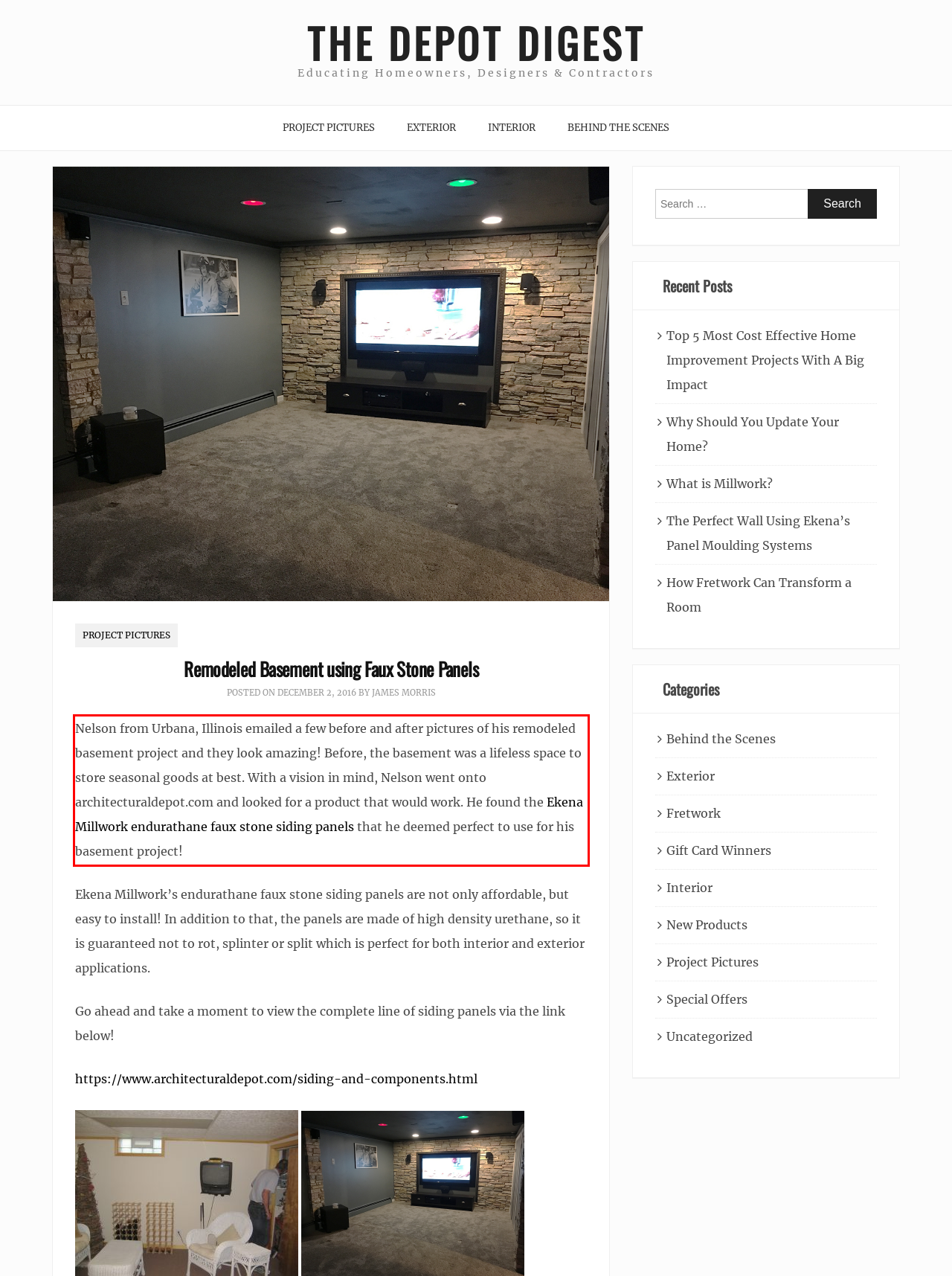You are provided with a screenshot of a webpage containing a red bounding box. Please extract the text enclosed by this red bounding box.

Nelson from Urbana, Illinois emailed a few before and after pictures of his remodeled basement project and they look amazing! Before, the basement was a lifeless space to store seasonal goods at best. With a vision in mind, Nelson went onto architecturaldepot.com and looked for a product that would work. He found the Ekena Millwork endurathane faux stone siding panels that he deemed perfect to use for his basement project!